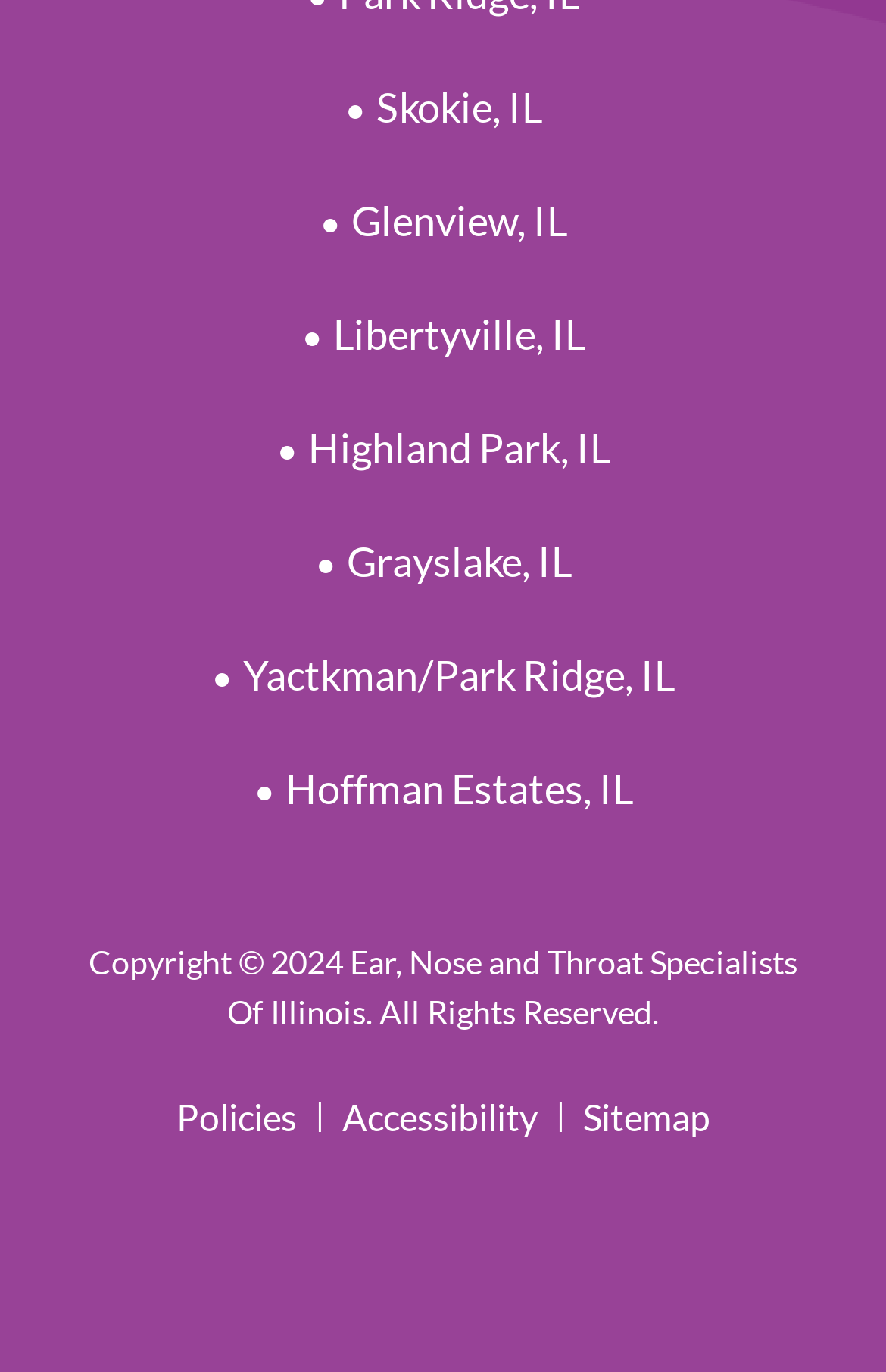Give a short answer using one word or phrase for the question:
What is the location of the first link?

Skokie, IL